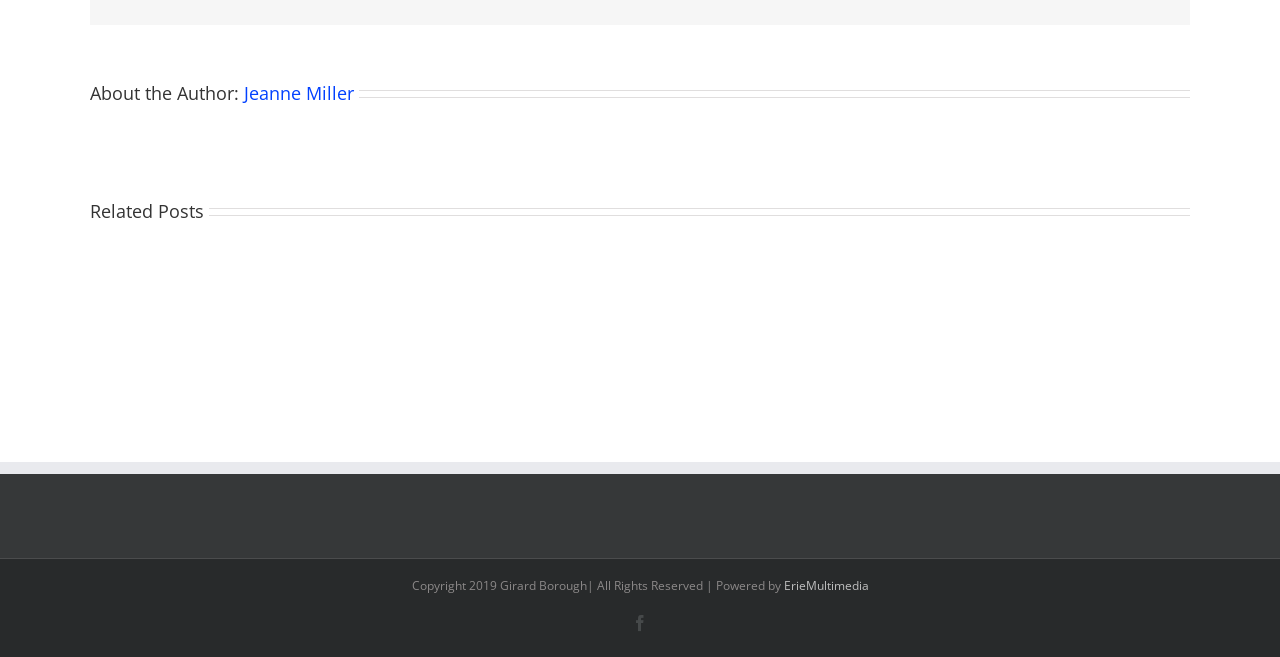Identify the bounding box of the HTML element described as: "March Girard Police Report".

[0.679, 0.477, 0.719, 0.62]